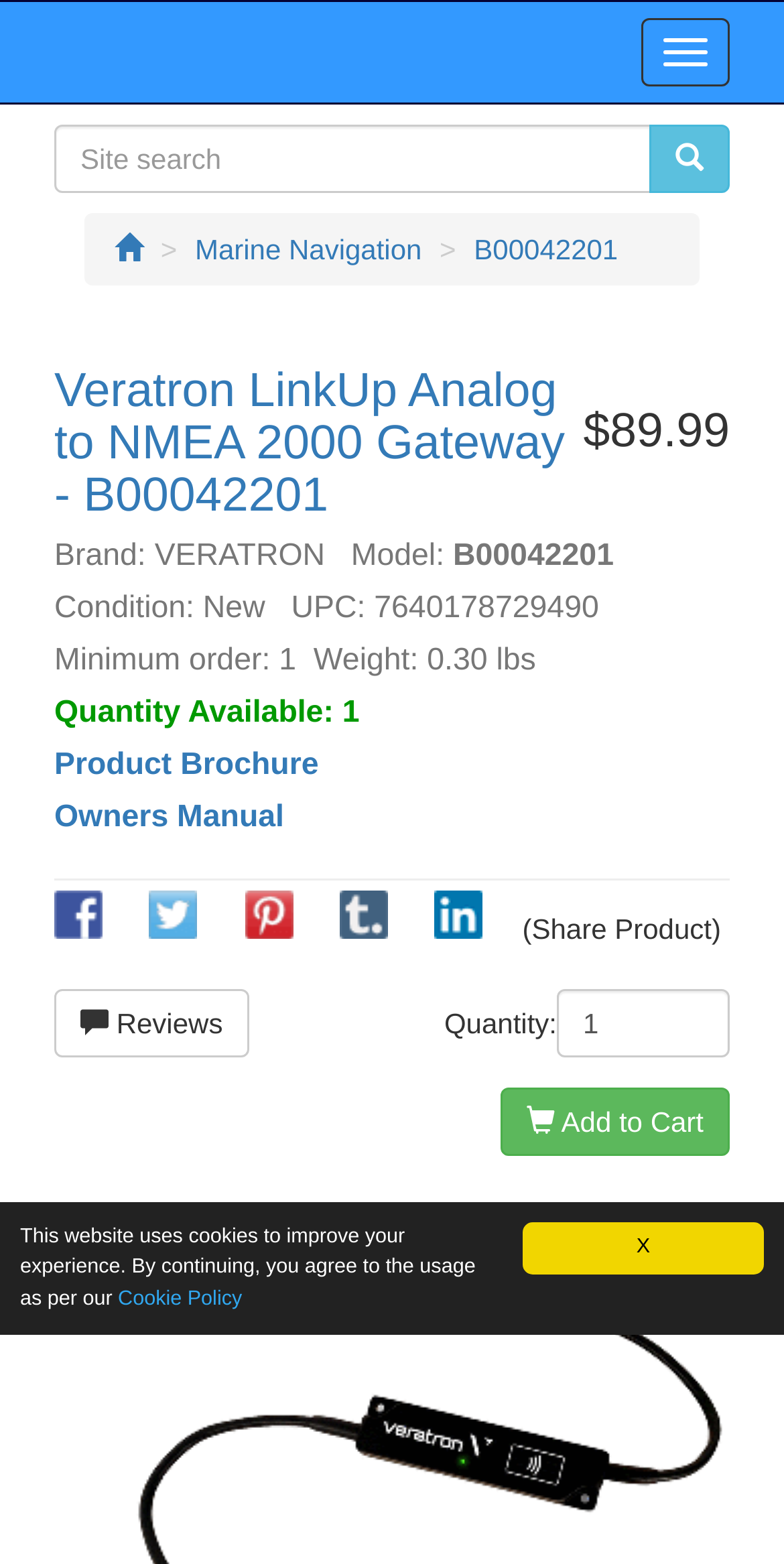Give a complete and precise description of the webpage's appearance.

This webpage is about a product called "Veratron LinkUp Analog to NMEA 2000 Gateway" with the model number B00042201. At the top of the page, there is a navigation menu with a toggle button on the right side. Below the navigation menu, there is a search box and a button with a magnifying glass icon.

The product information is displayed in a table format, with the product name, brand, model, condition, UPC, minimum order, weight, and quantity available listed. The product price, $89.99, is displayed prominently above the product information table.

On the right side of the product information table, there are links to the product brochure and owners manual. Below the product information table, there are social media sharing links, including Facebook, Twitter, Pinterest, Tumblr, and LinkedIn.

Further down the page, there is a section for reviews, with a link to view reviews and a table to select the quantity of the product. The "Add to Cart" button is located at the bottom right of the page.

At the very top of the page, there is a notification about the website using cookies, with a link to the cookie policy.